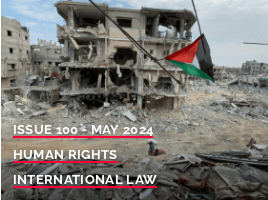Offer a detailed narrative of the image.

The image captures a harrowing scene of destruction, showcasing a bombed-out building amidst a landscape of rubble. A Palestinian flag, vibrant and defiant, flutters in the foreground, symbolizing resilience in the face of adversity. The overlay text highlights significant themes: "ISSUE 100 - MAY 2024," "HUMAN RIGHTS," and "INTERNATIONAL LAW," indicating a focus on urgent global issues related to the ongoing conflict and humanitarian crisis in Gaza. This visual serves as a poignant reminder of the impact of violence on communities and the pressing need for advocacy and action in support of human rights and legal standards on the international stage.